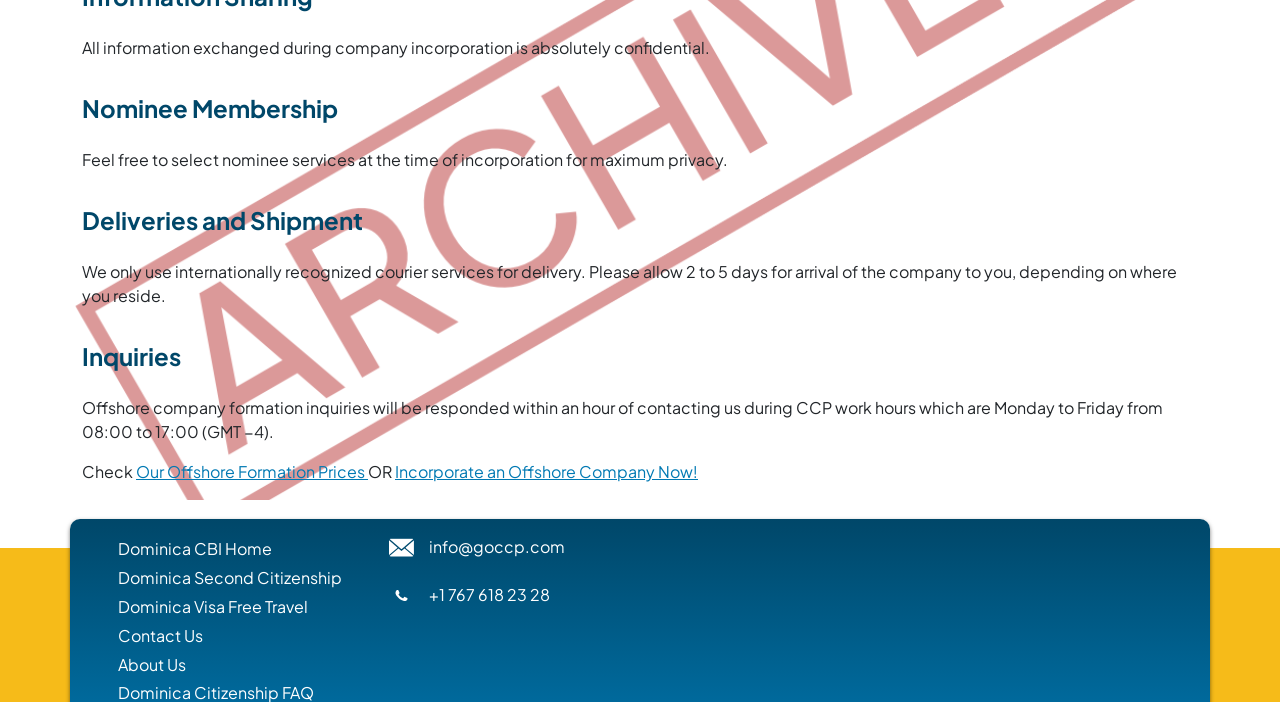What is the contact email address?
Answer the question using a single word or phrase, according to the image.

info@goccp.com